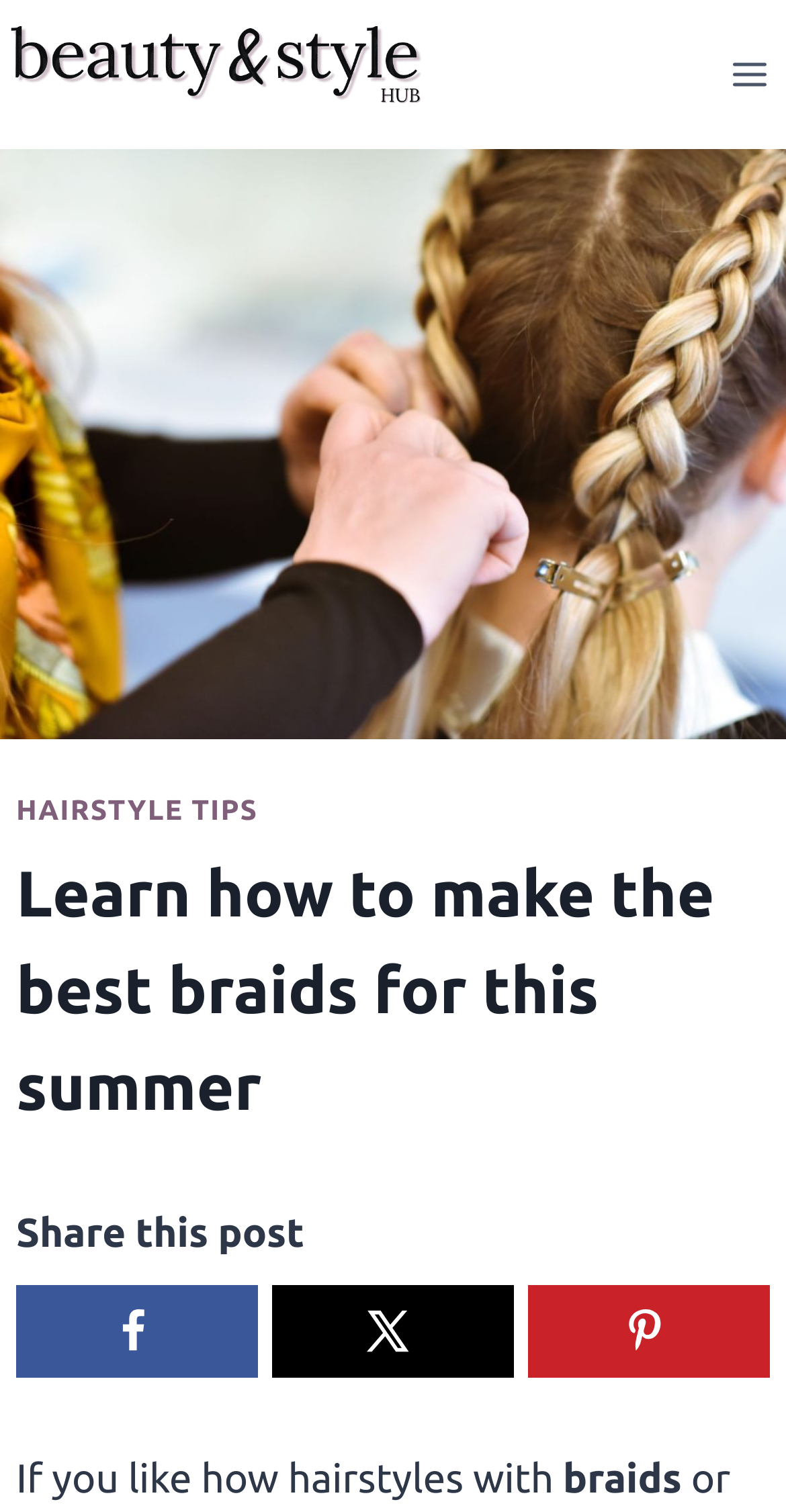Using the provided description: "Hairstyle Tips", find the bounding box coordinates of the corresponding UI element. The output should be four float numbers between 0 and 1, in the format [left, top, right, bottom].

[0.021, 0.524, 0.328, 0.546]